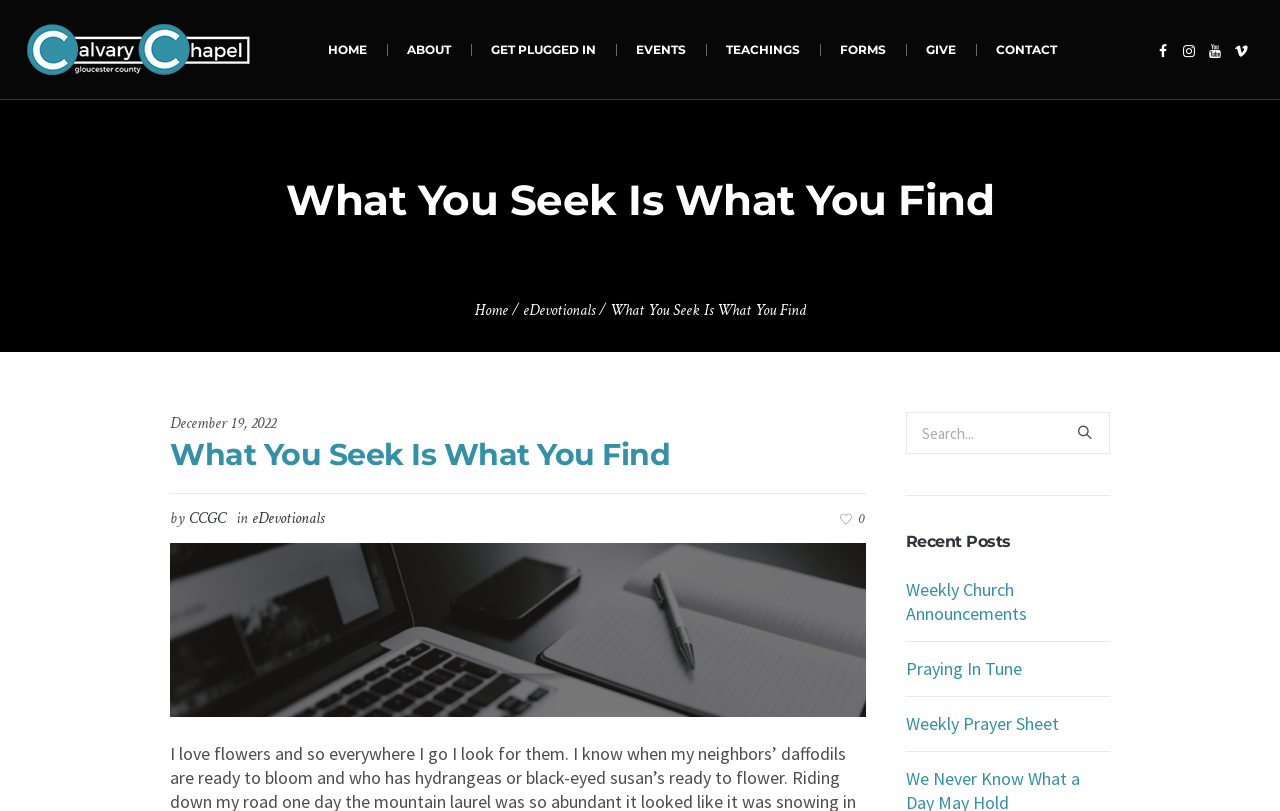How many social media links are available?
Refer to the image and provide a one-word or short phrase answer.

4